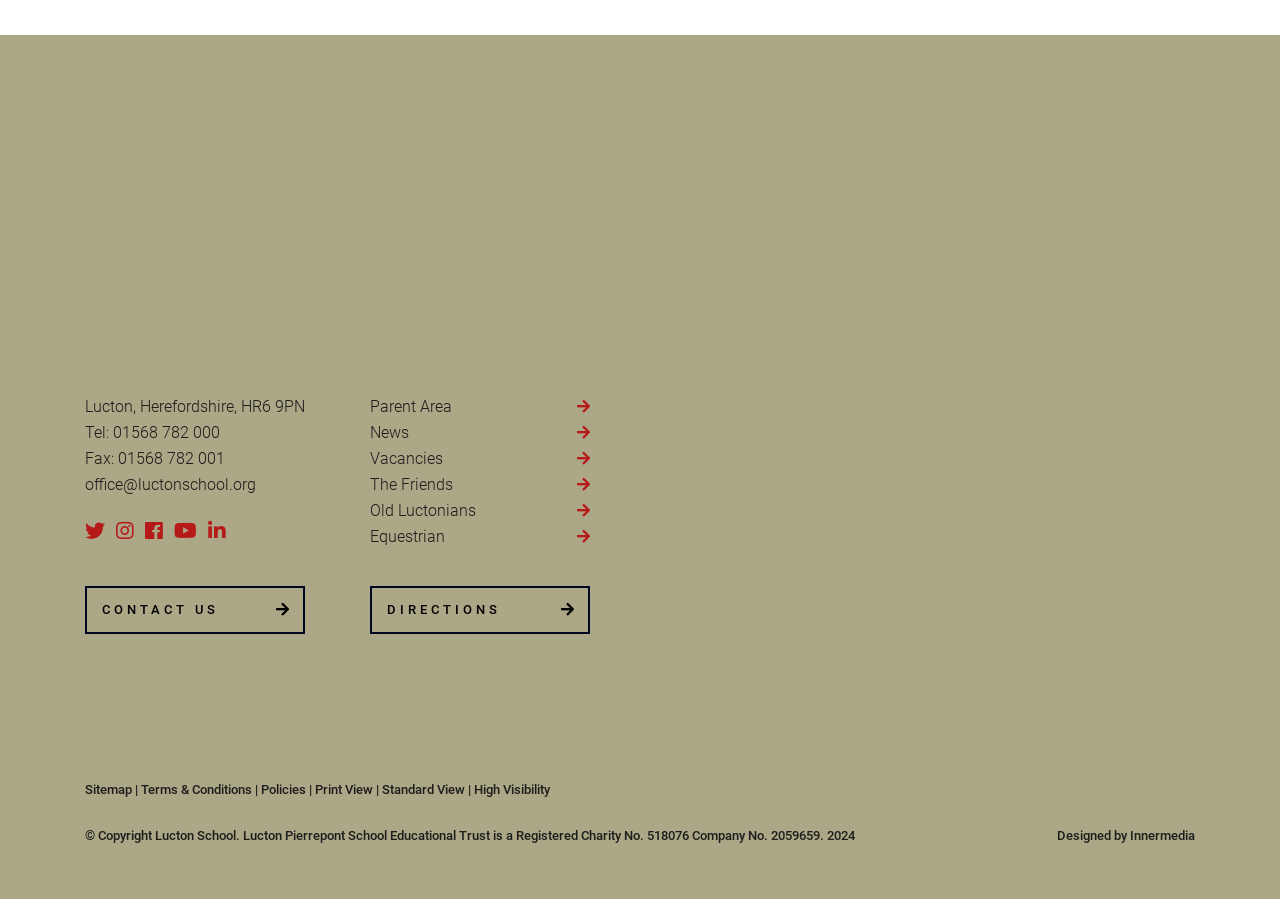What is the name of the school?
Answer briefly with a single word or phrase based on the image.

Lucton School